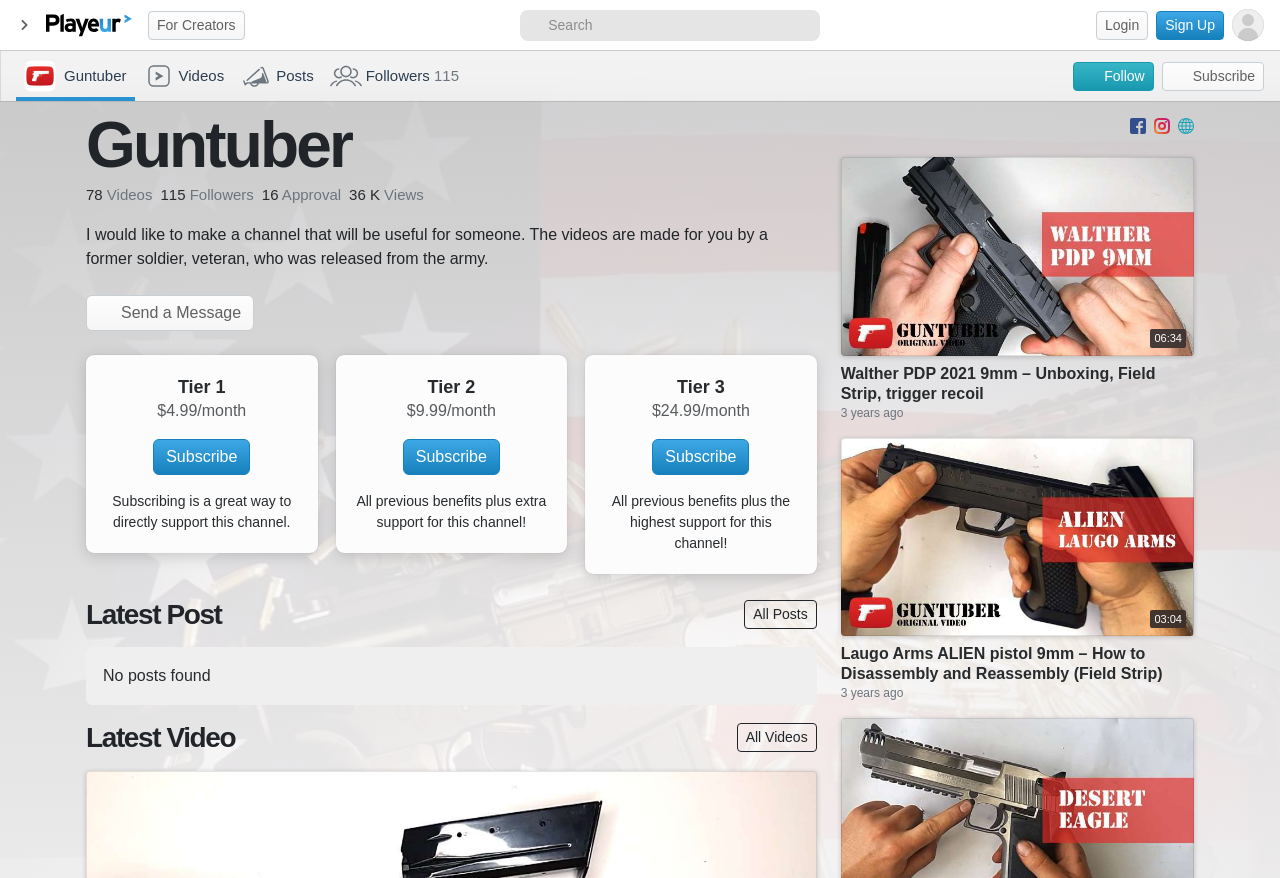Locate the bounding box coordinates of the element that should be clicked to fulfill the instruction: "View all posts".

[0.581, 0.683, 0.638, 0.716]